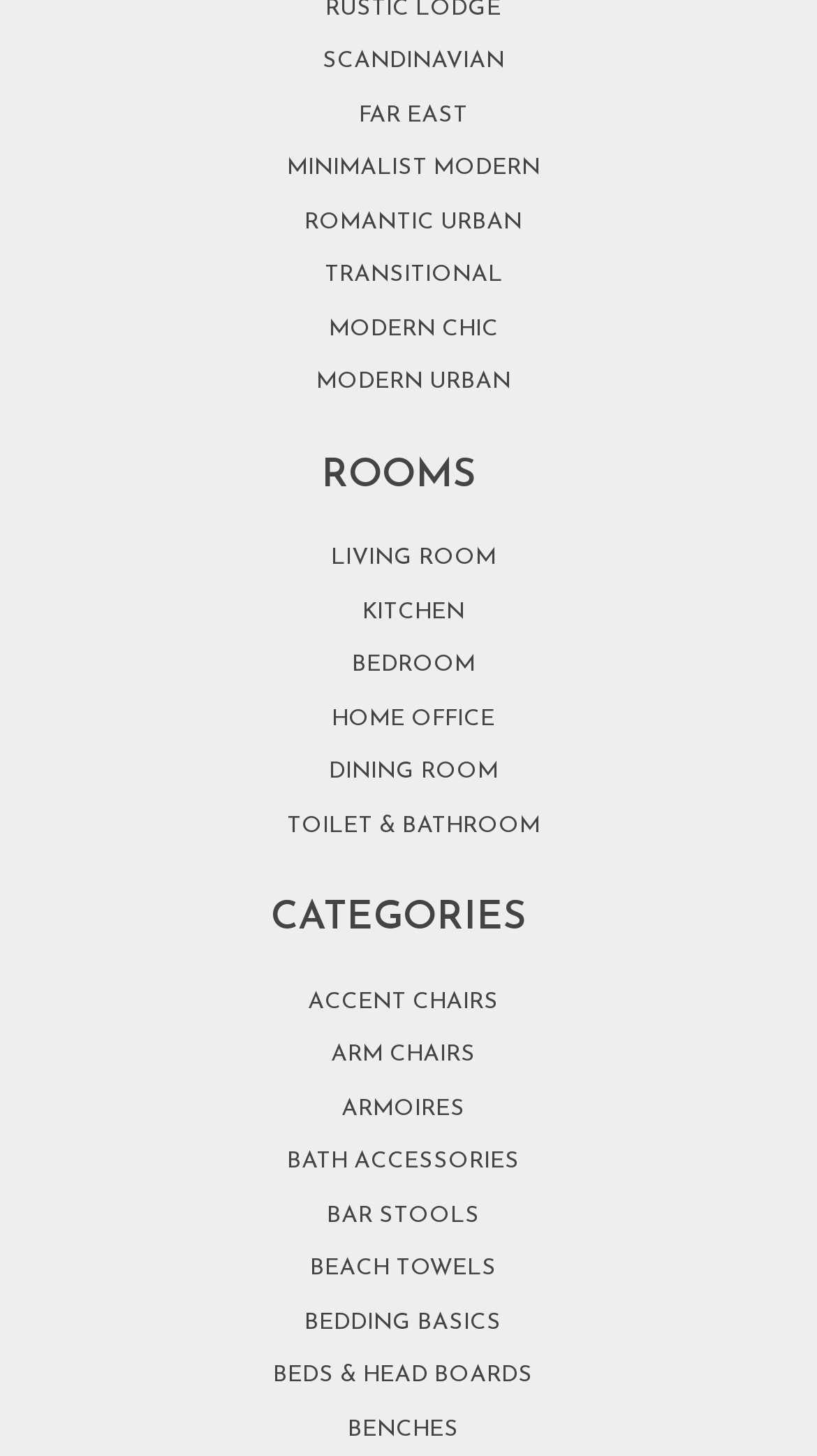Provide your answer to the question using just one word or phrase: Is there a category for 'LIVING ROOM'?

No